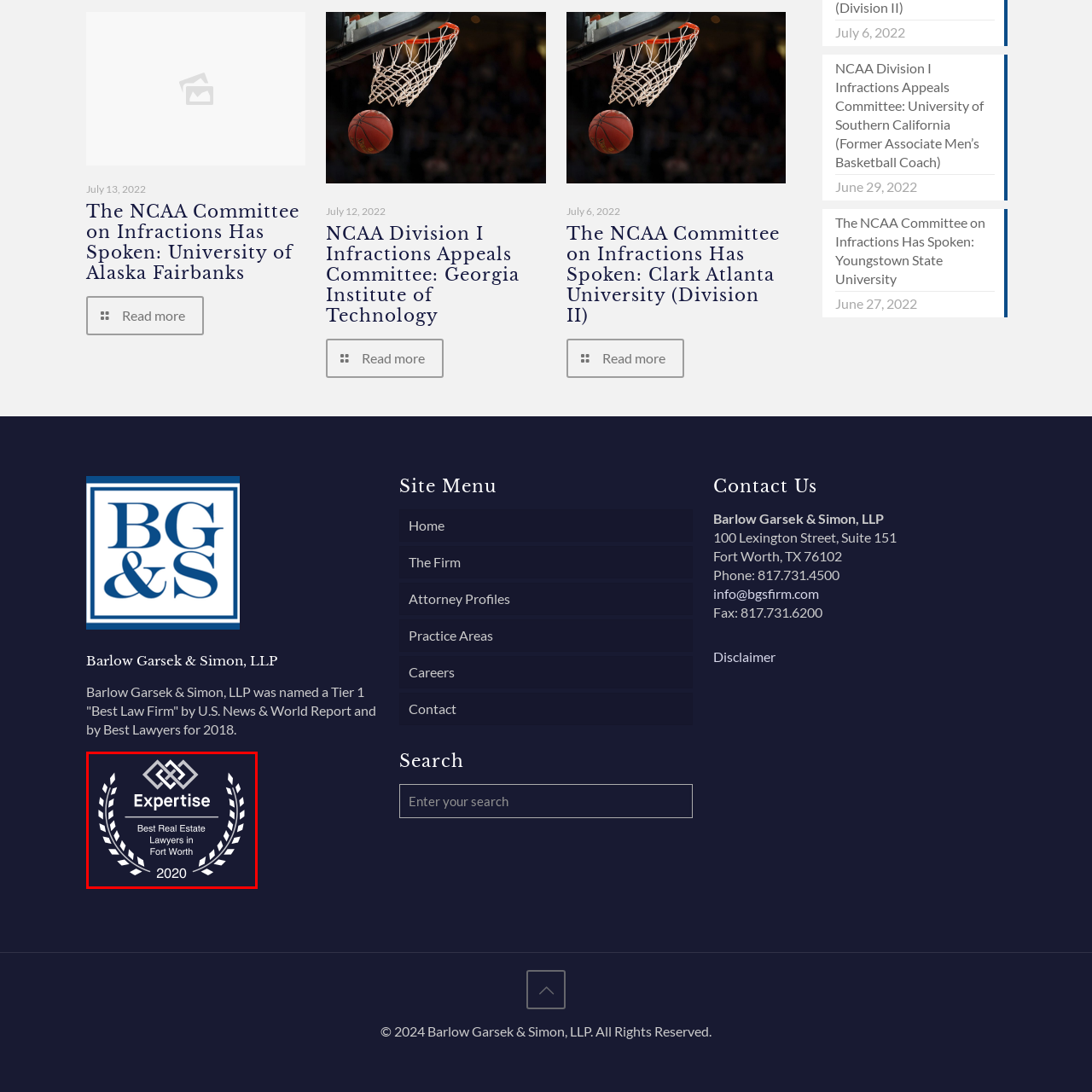What is the shape surrounding the announcement?
Examine the red-bounded area in the image carefully and respond to the question with as much detail as possible.

The shape surrounding the announcement can be determined by reading the caption, which states that the badge features elegant laurel leaves framing the announcement of expertise.